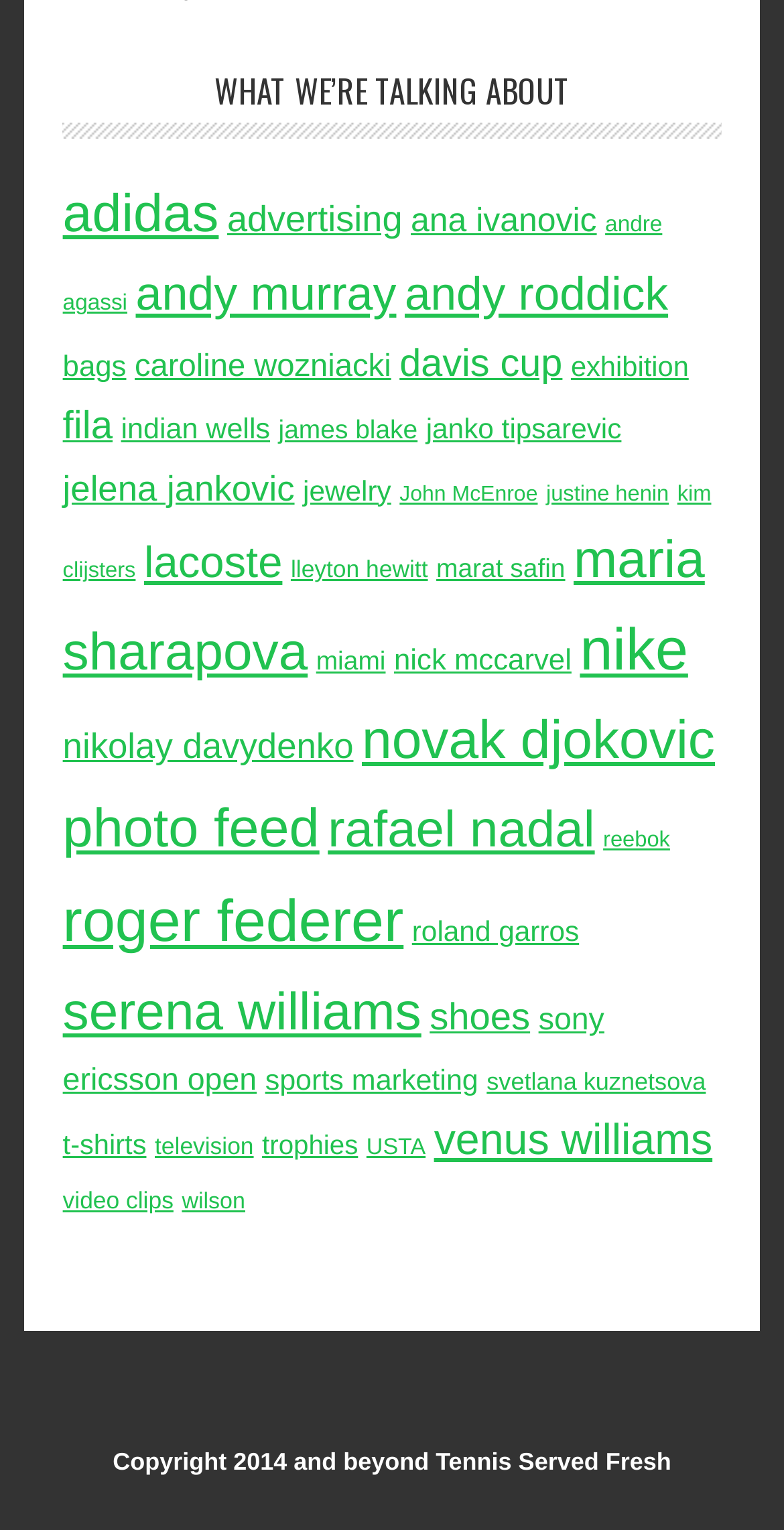What is the year mentioned in the copyright information?
Utilize the image to construct a detailed and well-explained answer.

The StaticText 'Copyright 2014 and beyond Tennis Served Fresh' indicates that the year mentioned in the copyright information is 2014.